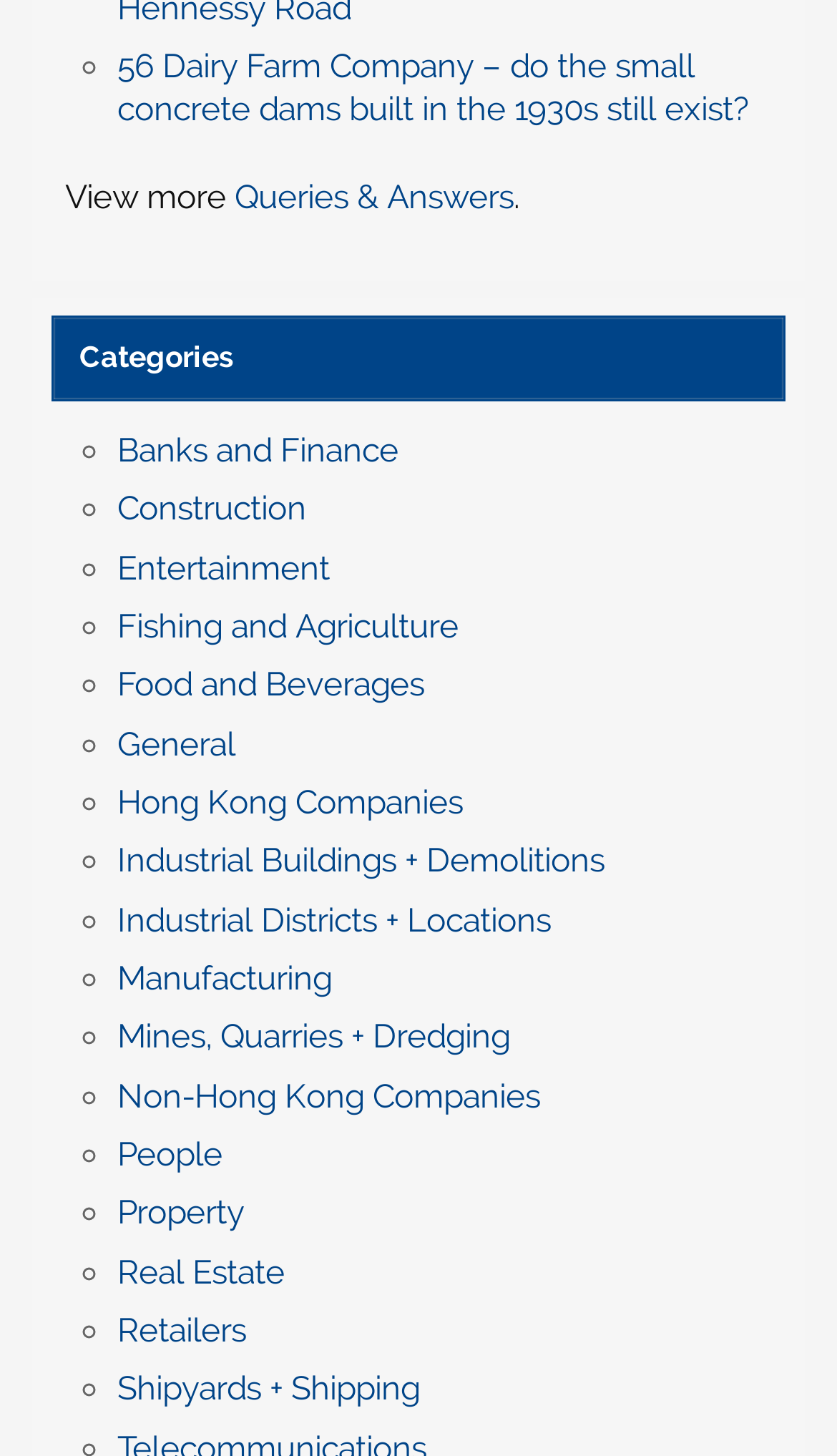Locate the bounding box coordinates of the element that should be clicked to execute the following instruction: "Explore the category of Construction".

[0.14, 0.337, 0.366, 0.363]